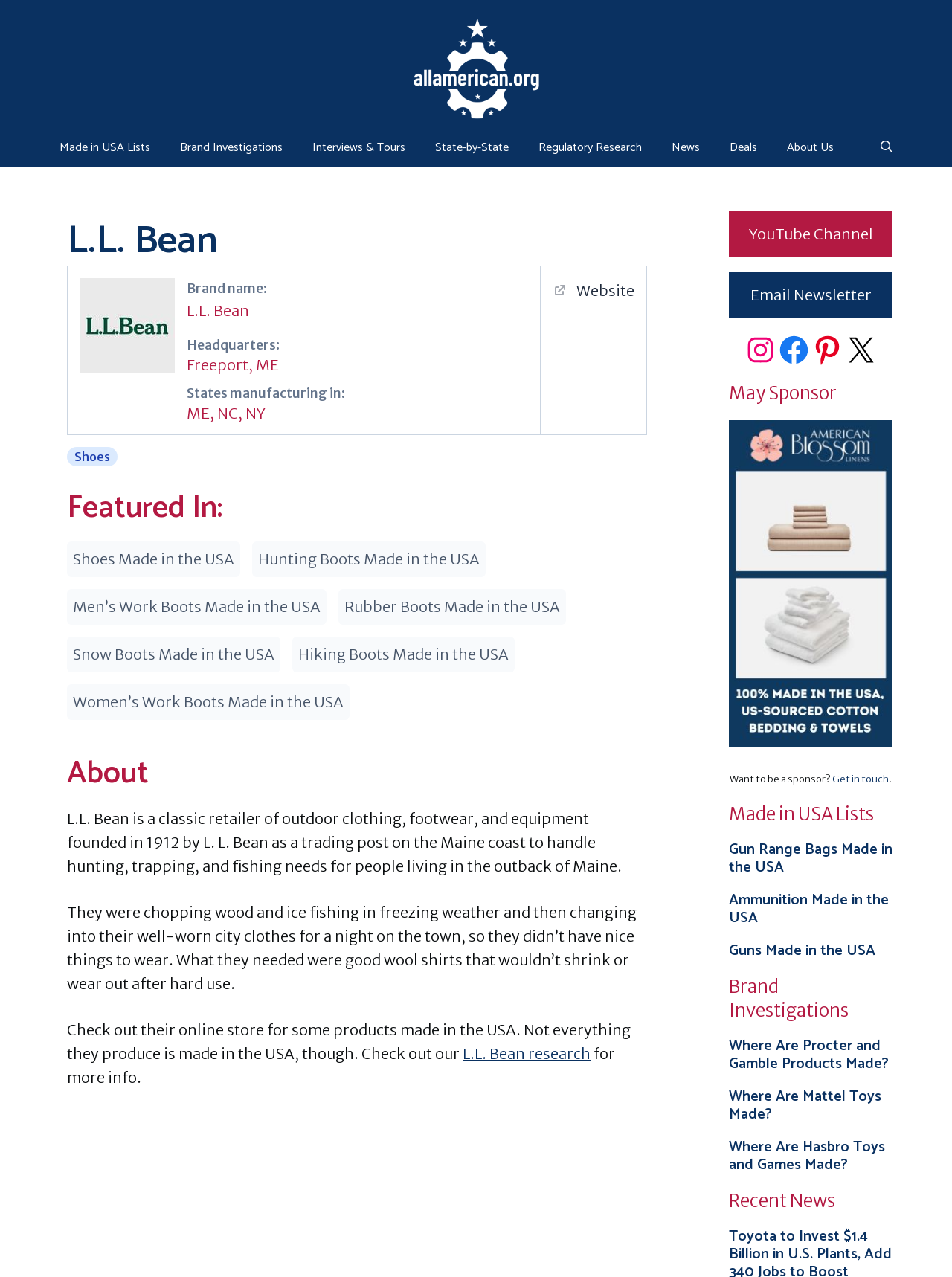What is the topic of the 'Recent News' section?
Provide a one-word or short-phrase answer based on the image.

News